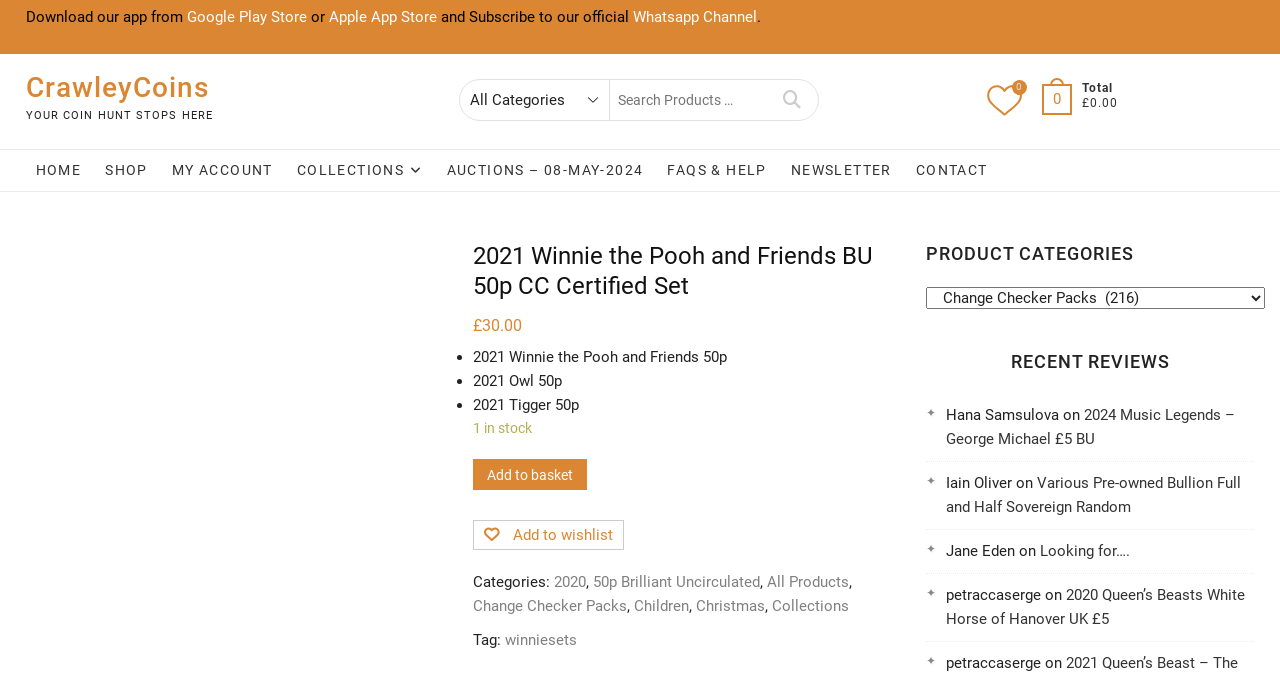What is the price of the 2021 Winnie the Pooh and Friends BU 50p CC Certified Set?
Answer the question with as much detail as possible.

I found the price by looking at the product description section, where it says '£30.00' next to the product name.